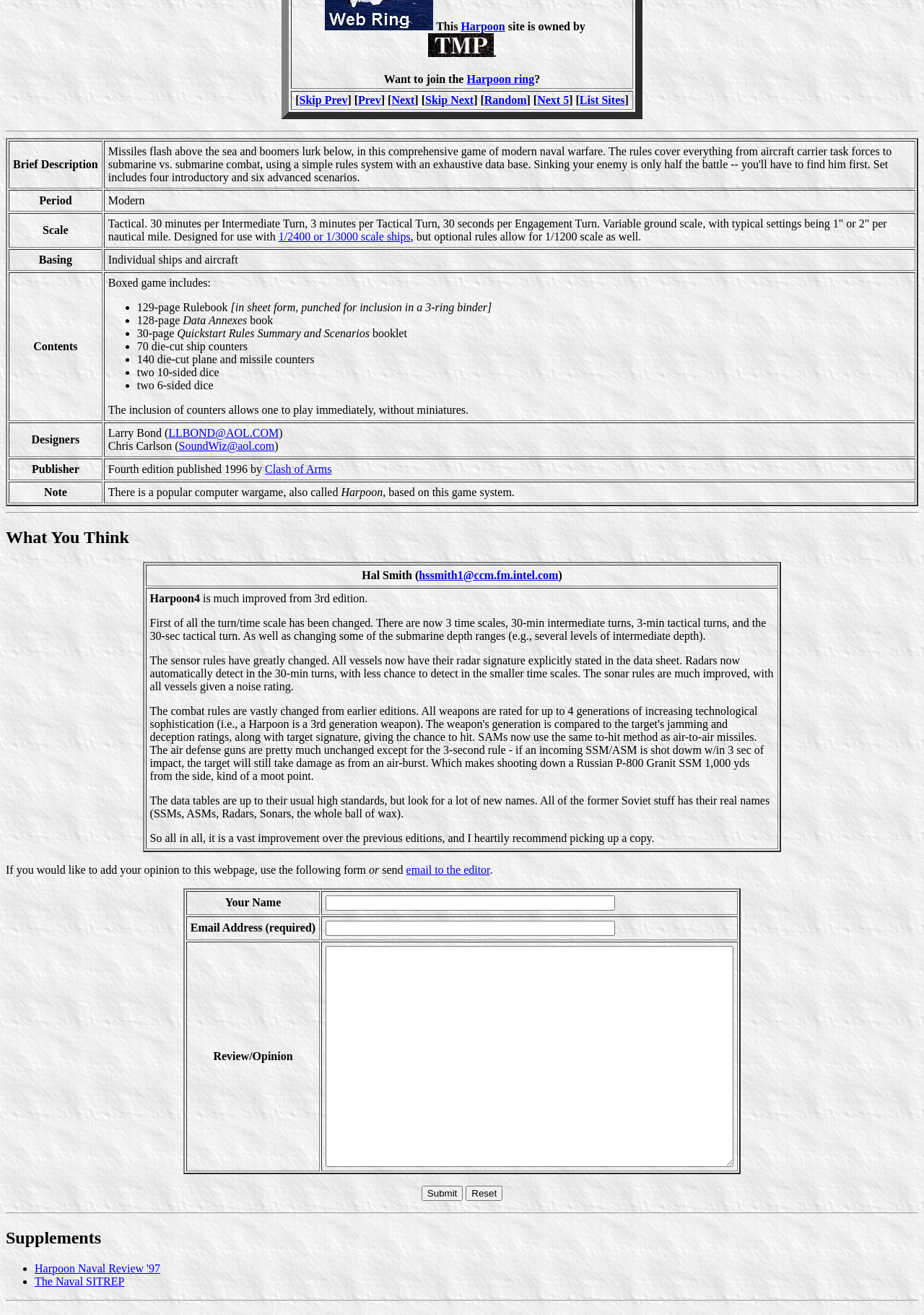Please find the bounding box coordinates (top-left x, top-left y, bottom-right x, bottom-right y) in the screenshot for the UI element described as follows: What You Think

[0.006, 0.401, 0.14, 0.416]